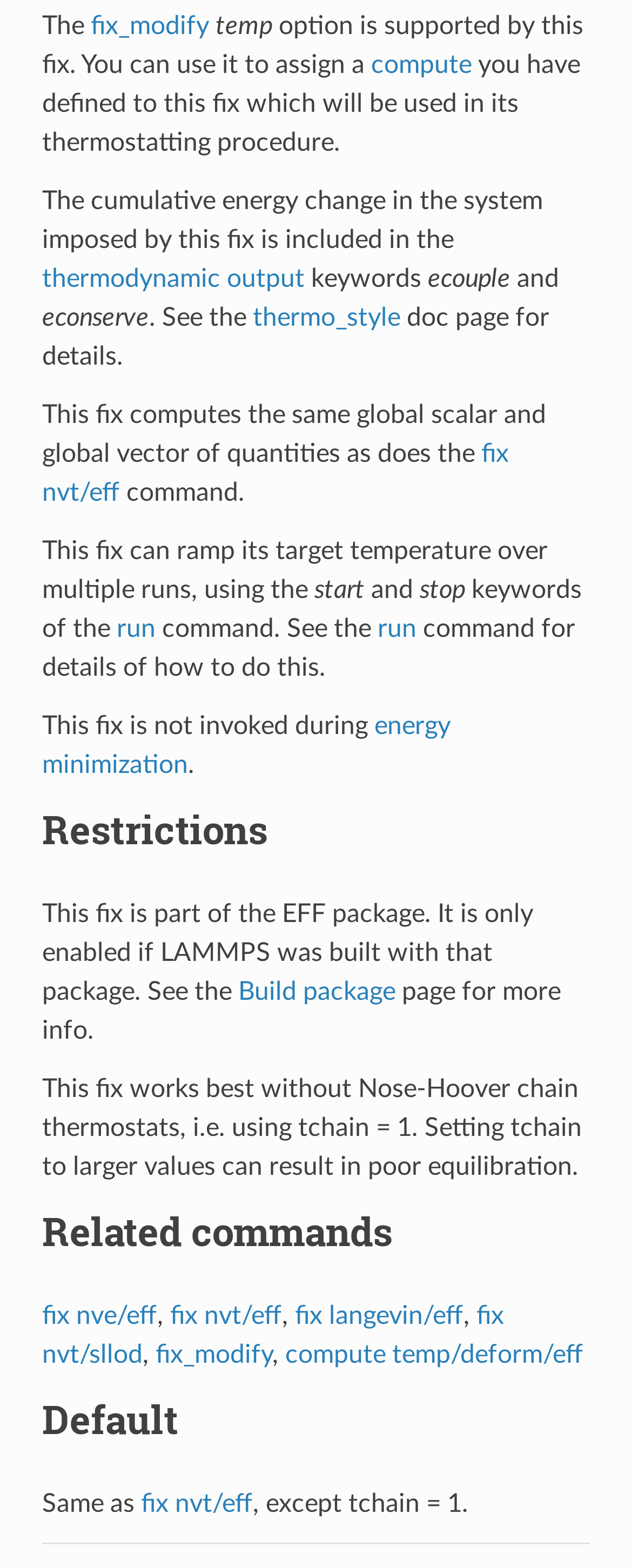Find the bounding box of the UI element described as follows: "fix_modify".

[0.143, 0.008, 0.33, 0.025]